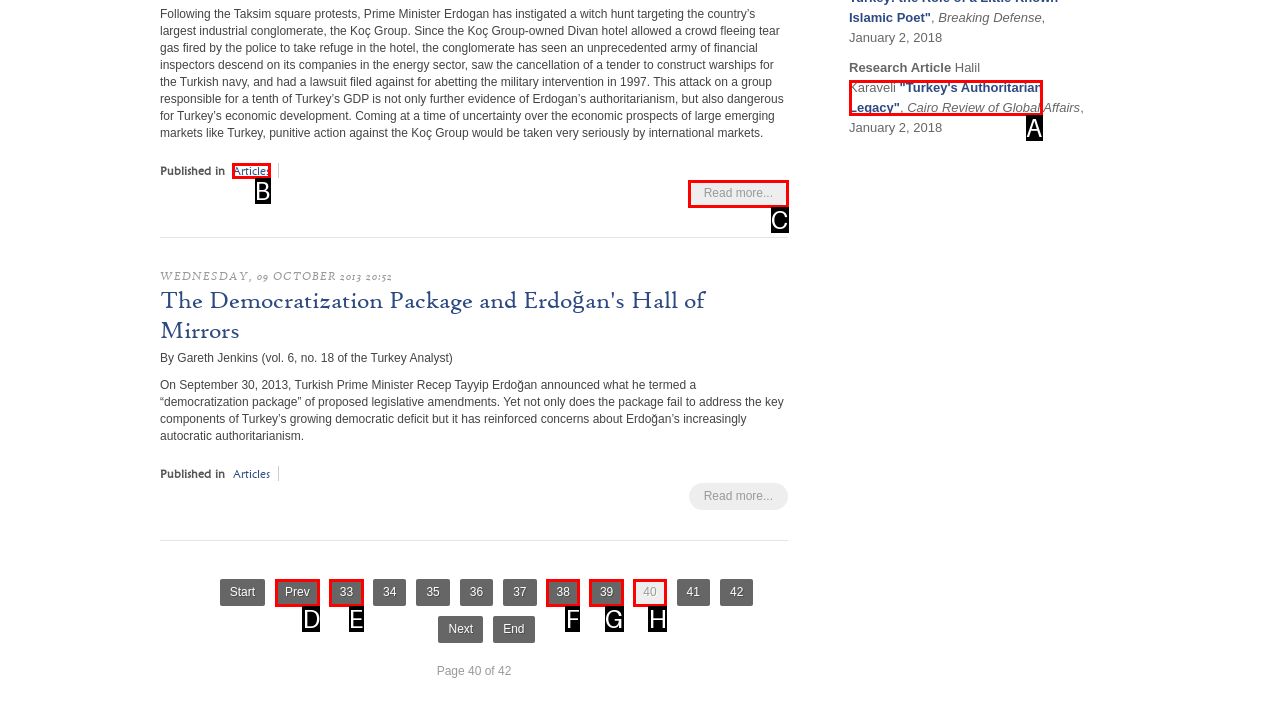Select the letter of the option that should be clicked to achieve the specified task: Go to the Articles section. Respond with just the letter.

B